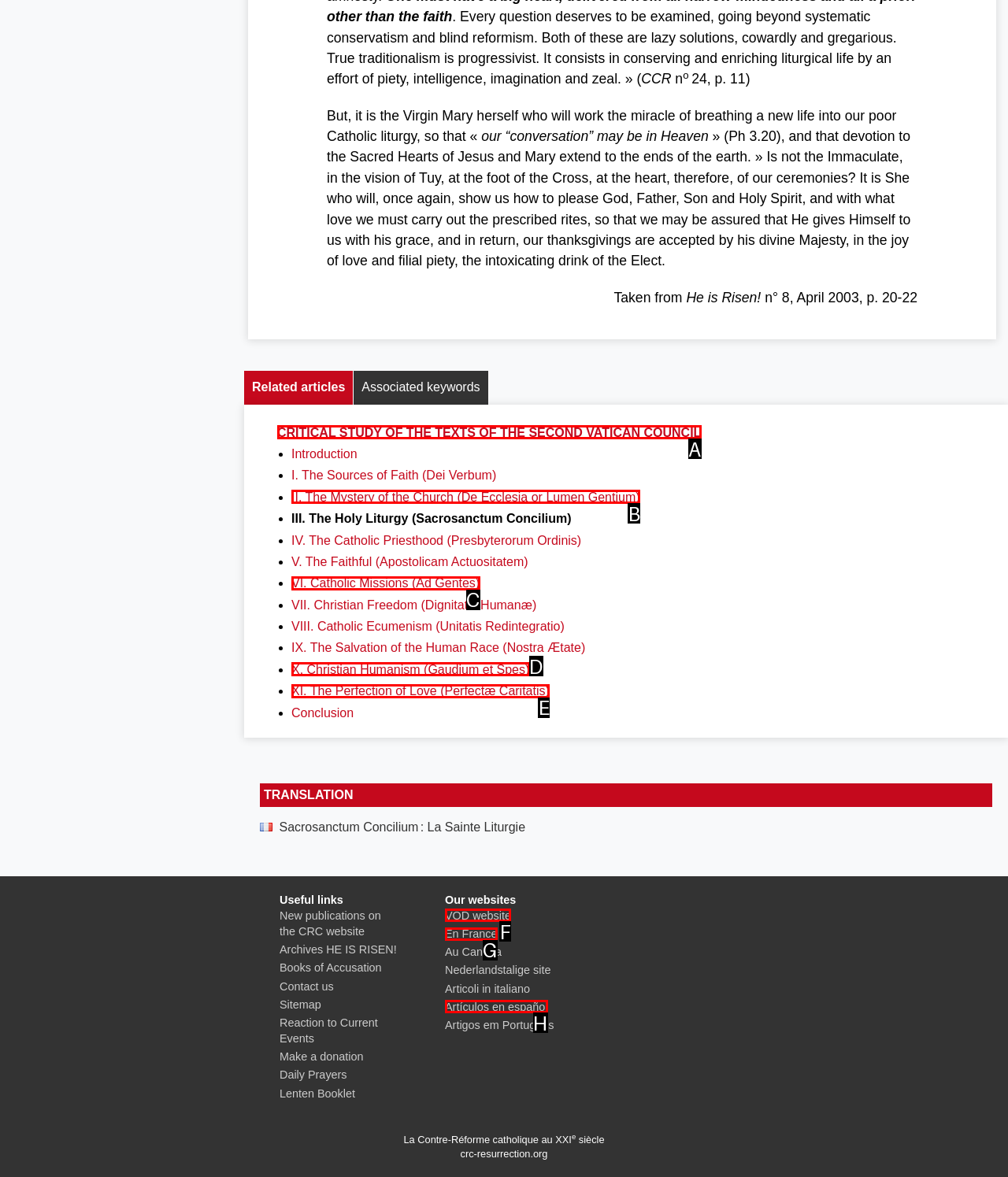Determine the option that aligns with this description: VI. Catholic Missions (Ad Gentes)
Reply with the option's letter directly.

C